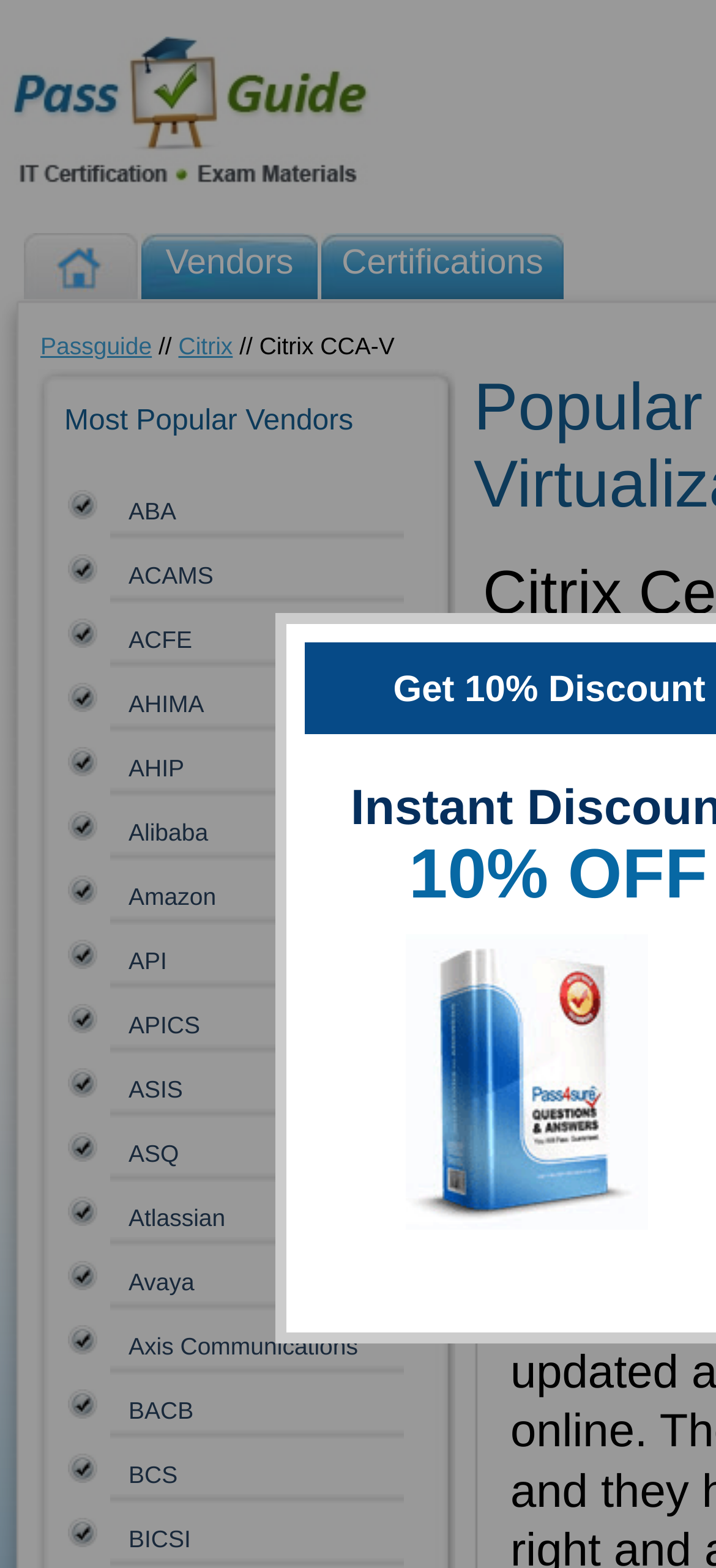Is there a discount available?
Refer to the screenshot and respond with a concise word or phrase.

Yes